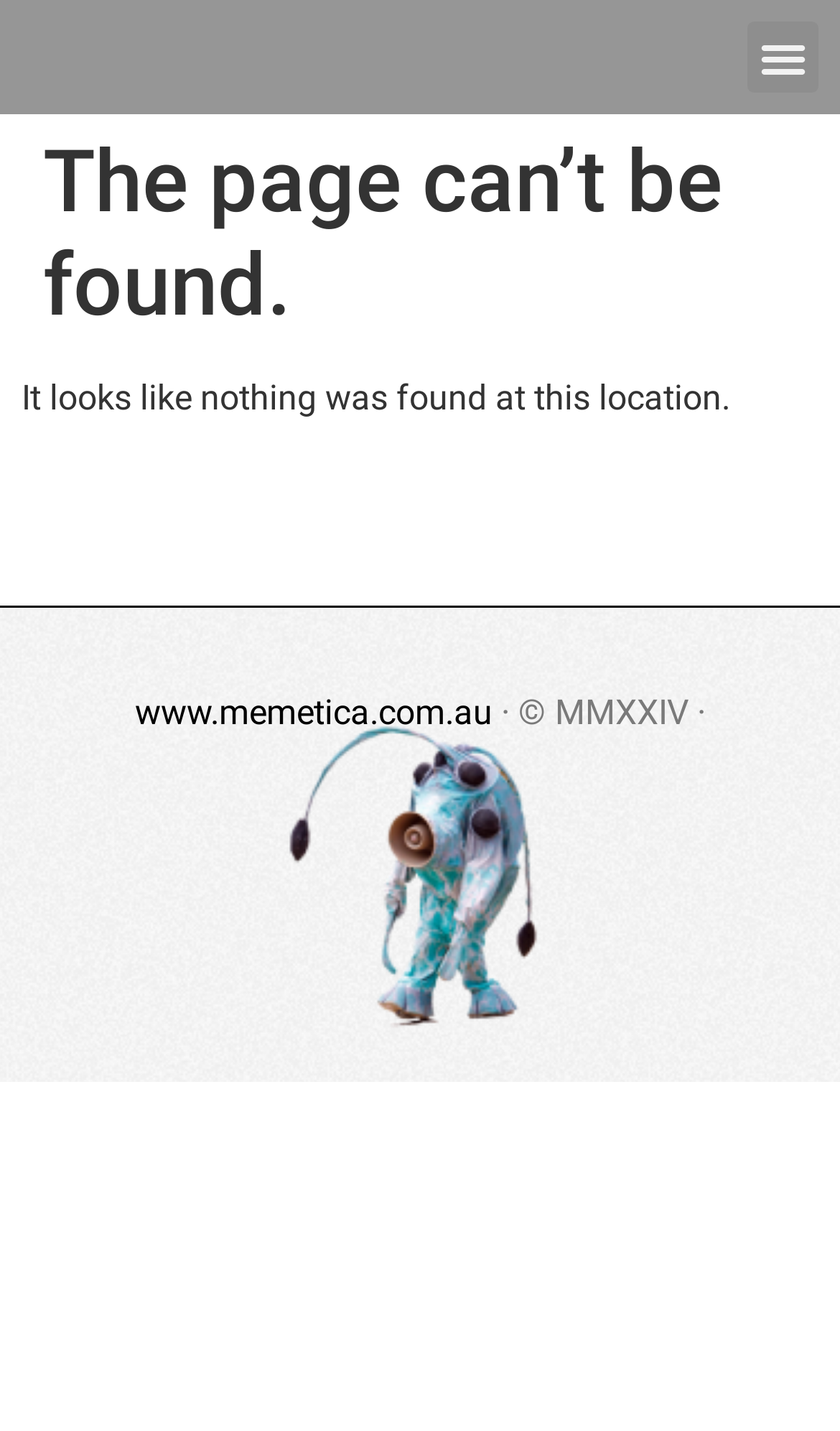Find the bounding box coordinates for the UI element whose description is: "A". The coordinates should be four float numbers between 0 and 1, in the format [left, top, right, bottom].

None